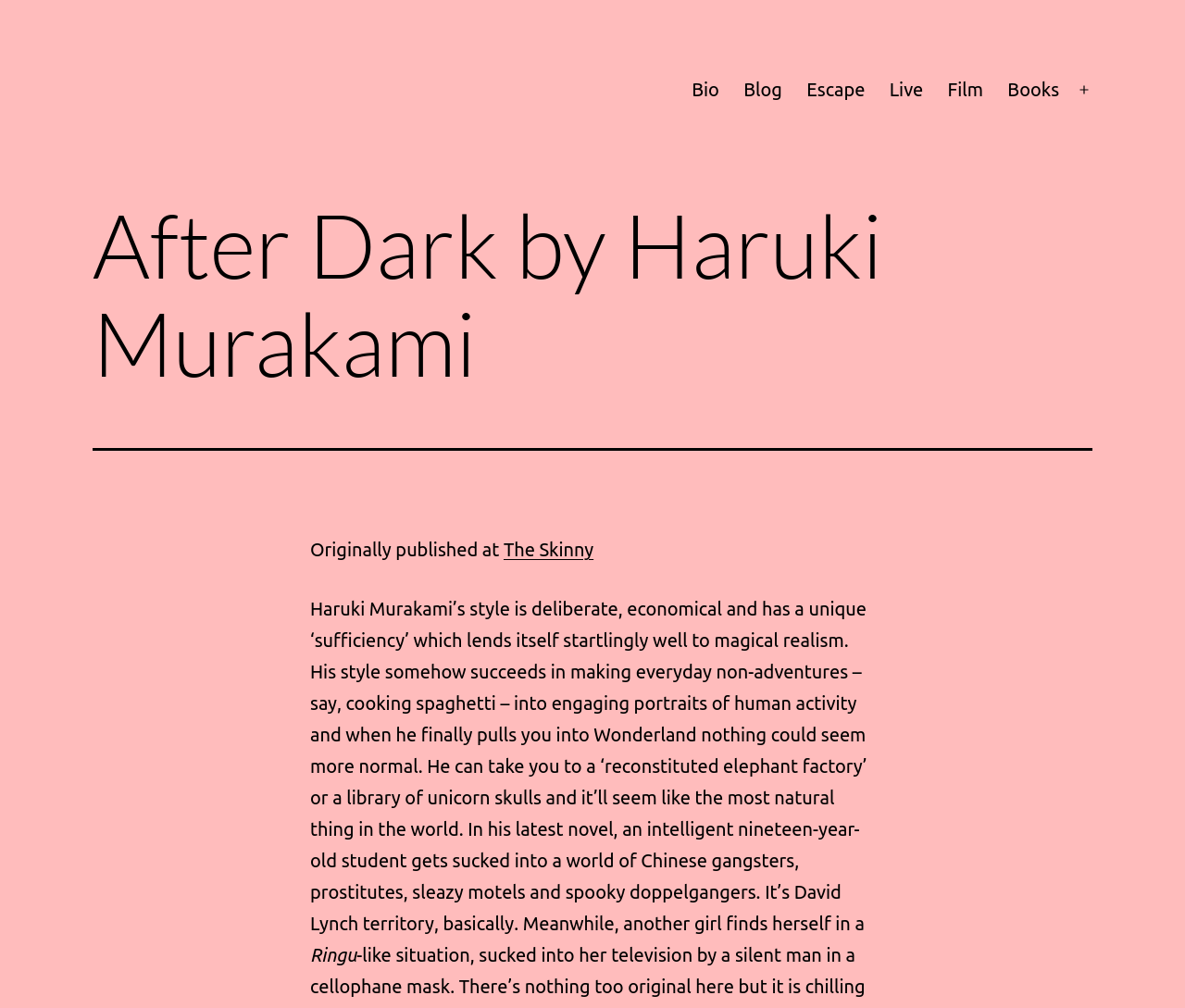Find the bounding box coordinates for the area you need to click to carry out the instruction: "Open the menu". The coordinates should be four float numbers between 0 and 1, indicated as [left, top, right, bottom].

[0.898, 0.066, 0.932, 0.112]